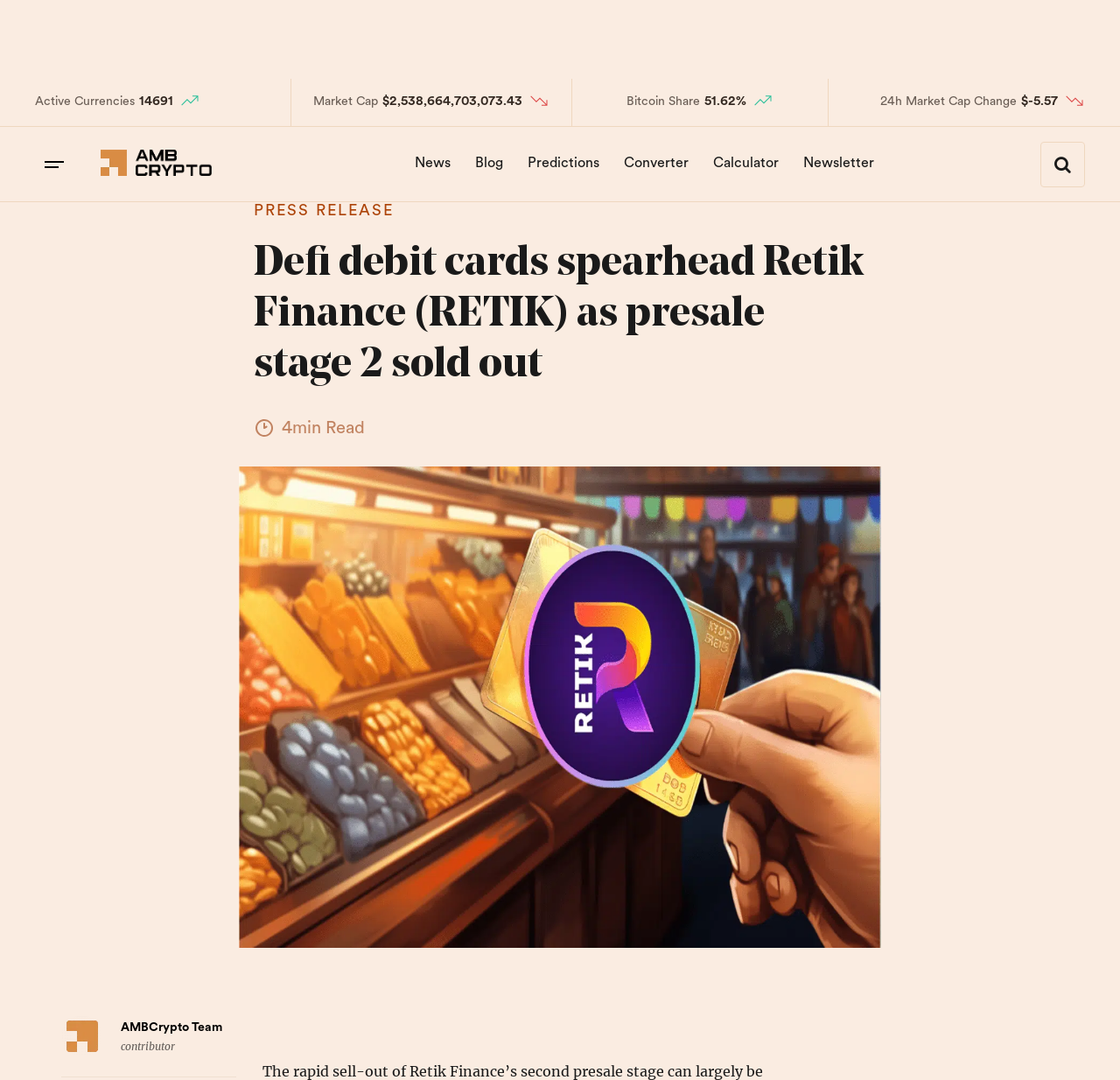Please determine the bounding box of the UI element that matches this description: Press Release. The coordinates should be given as (top-left x, top-left y, bottom-right x, bottom-right y), with all values between 0 and 1.

[0.227, 0.187, 0.773, 0.205]